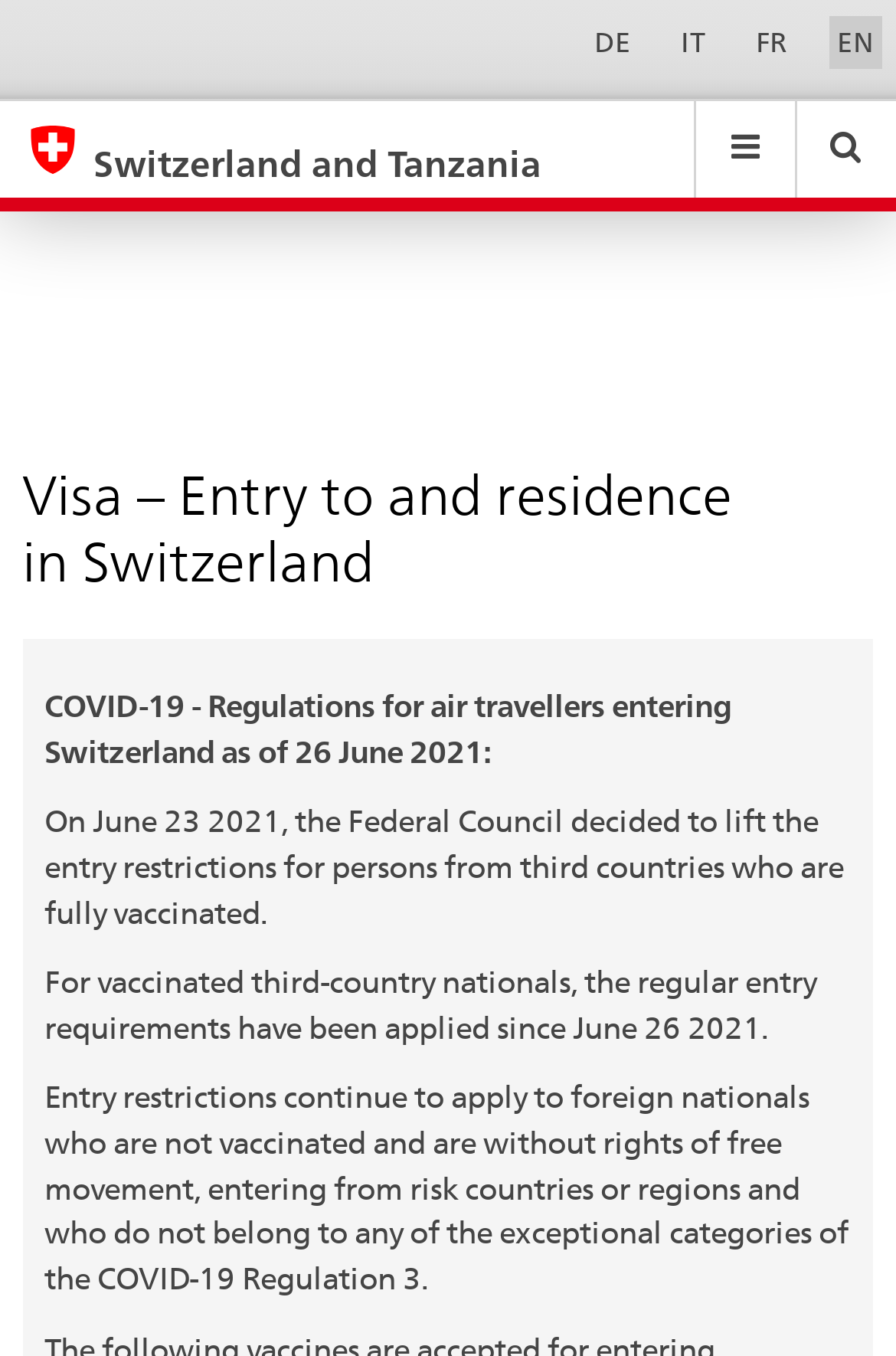What is the topic of the main content?
Please give a detailed and elaborate explanation in response to the question.

I determined the topic by reading the static text elements within the main content section, which mentioned 'COVID-19 - Regulations for air travellers entering Switzerland as of 26 June 2021' and other related information.